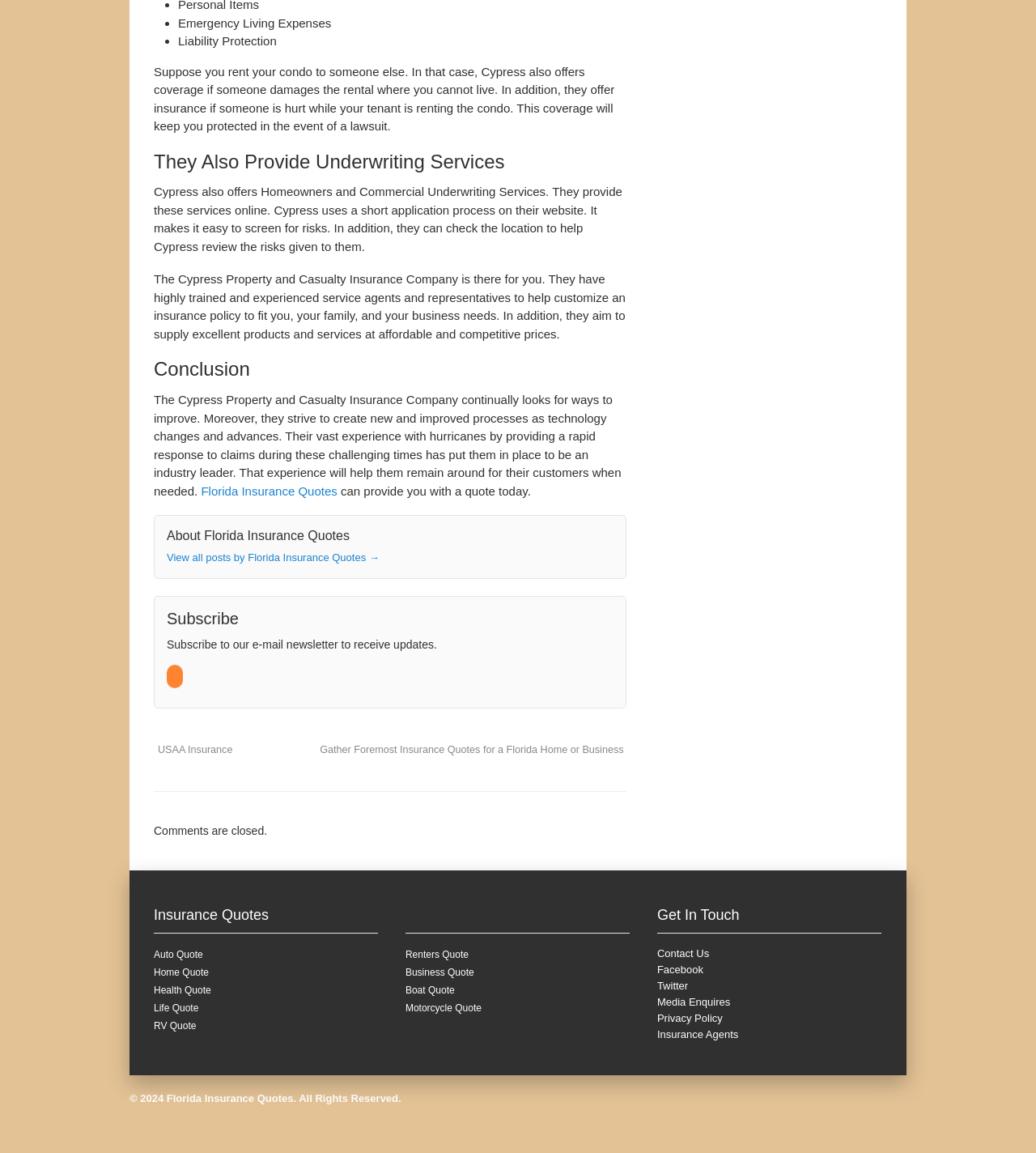Based on the element description Facebook, identify the bounding box of the UI element in the given webpage screenshot. The coordinates should be in the format (top-left x, top-left y, bottom-right x, bottom-right y) and must be between 0 and 1.

[0.634, 0.836, 0.679, 0.846]